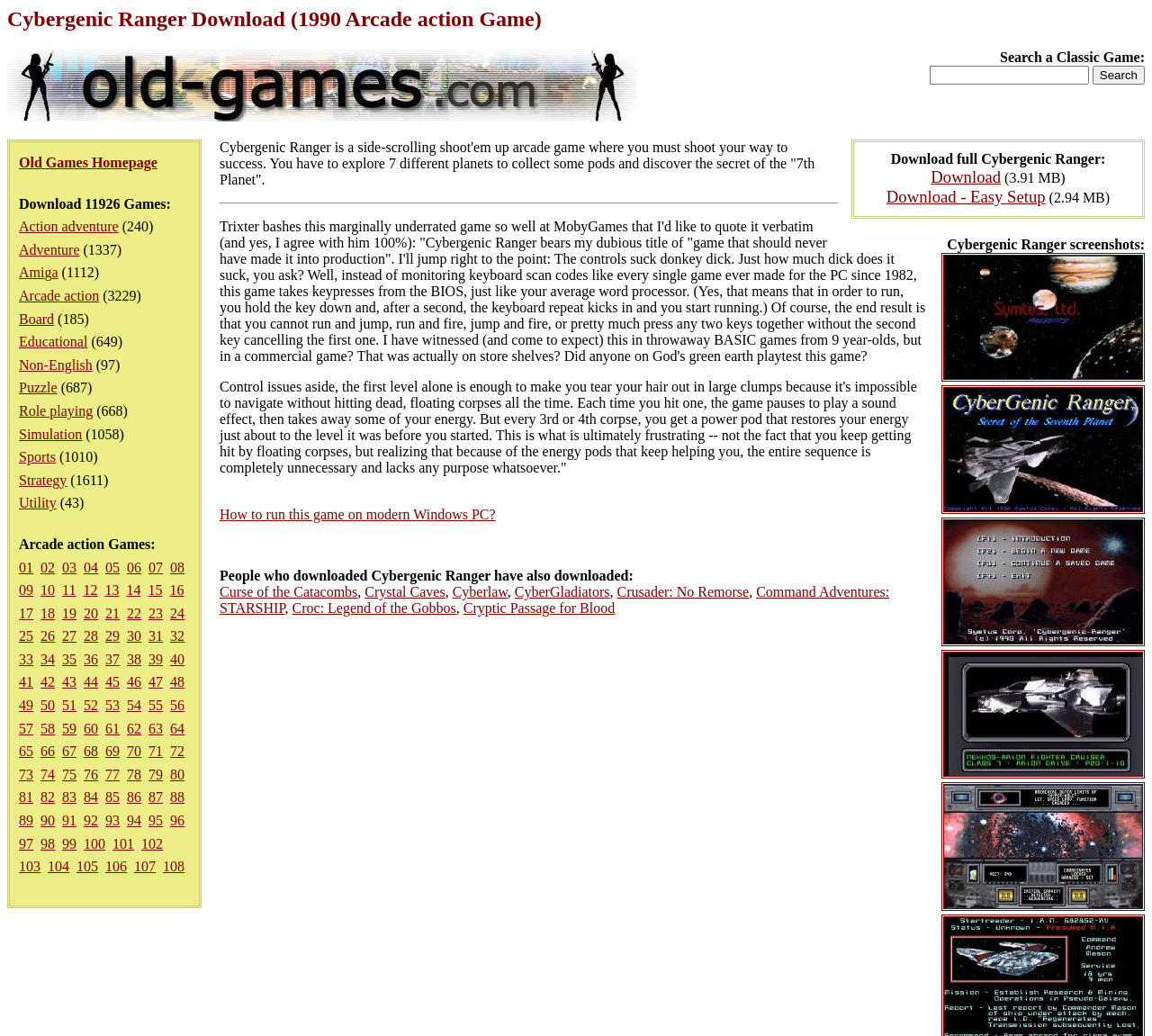Please provide the bounding box coordinates in the format (top-left x, top-left y, bottom-right x, bottom-right y). Remember, all values are floating point numbers between 0 and 1. What is the bounding box coordinate of the region described as: Antibiotic resistant bacteria examples

None